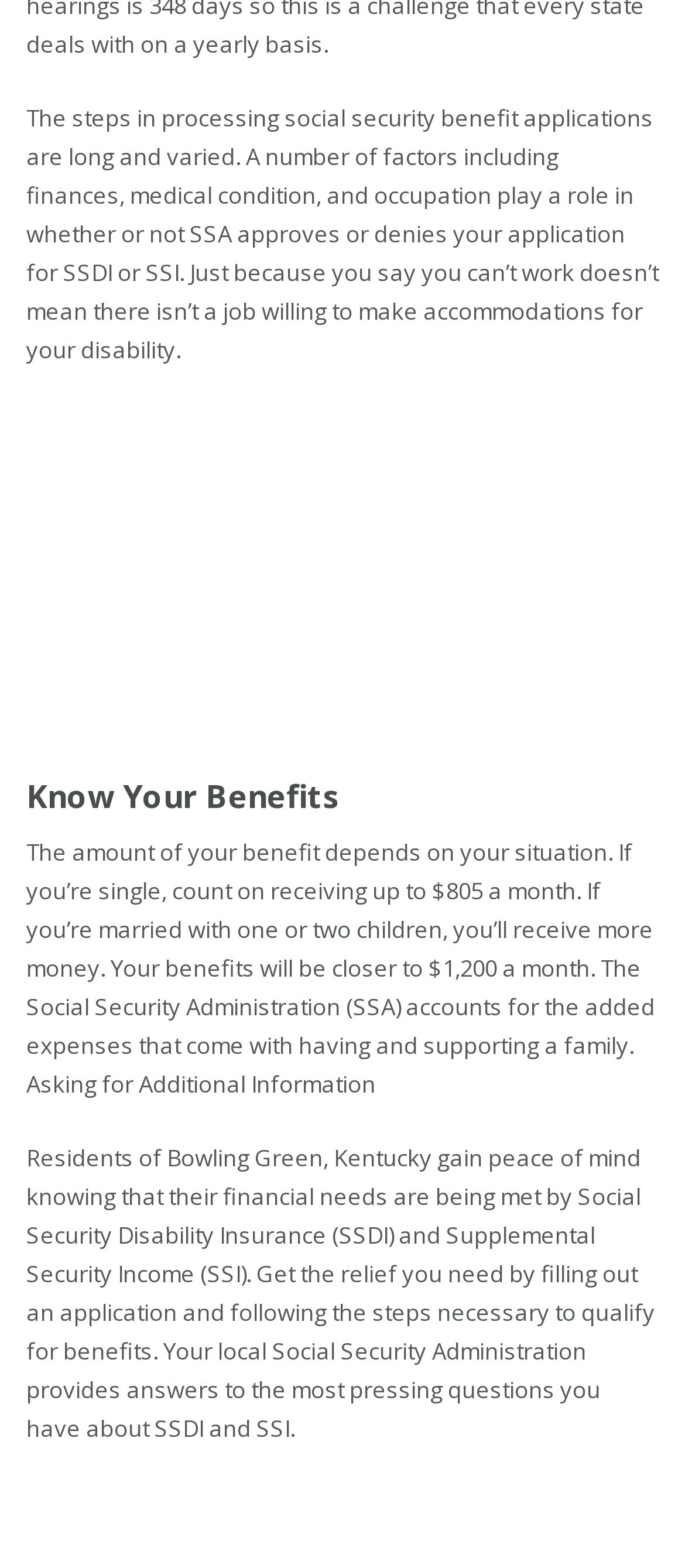What is the maximum monthly benefit for a single person? Refer to the image and provide a one-word or short phrase answer.

805